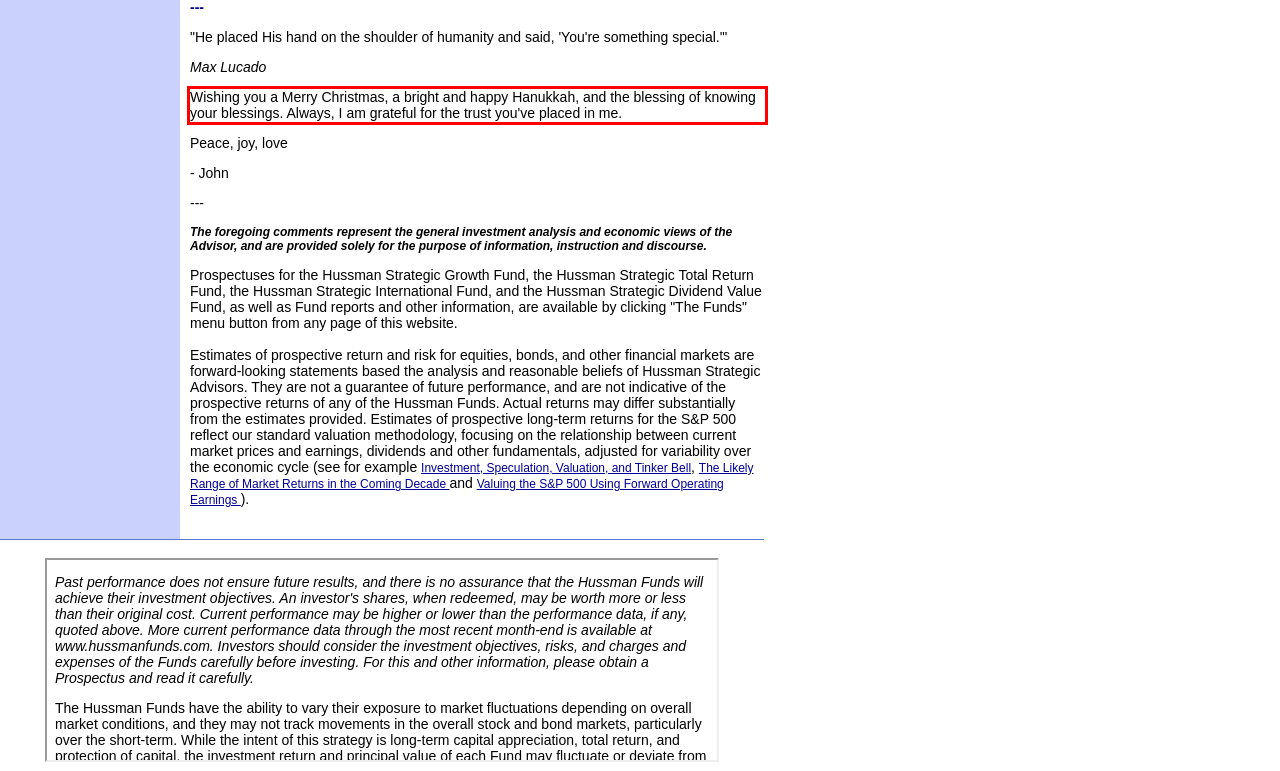Please recognize and transcribe the text located inside the red bounding box in the webpage image.

Wishing you a Merry Christmas, a bright and happy Hanukkah, and the blessing of knowing your blessings. Always, I am grateful for the trust you've placed in me.